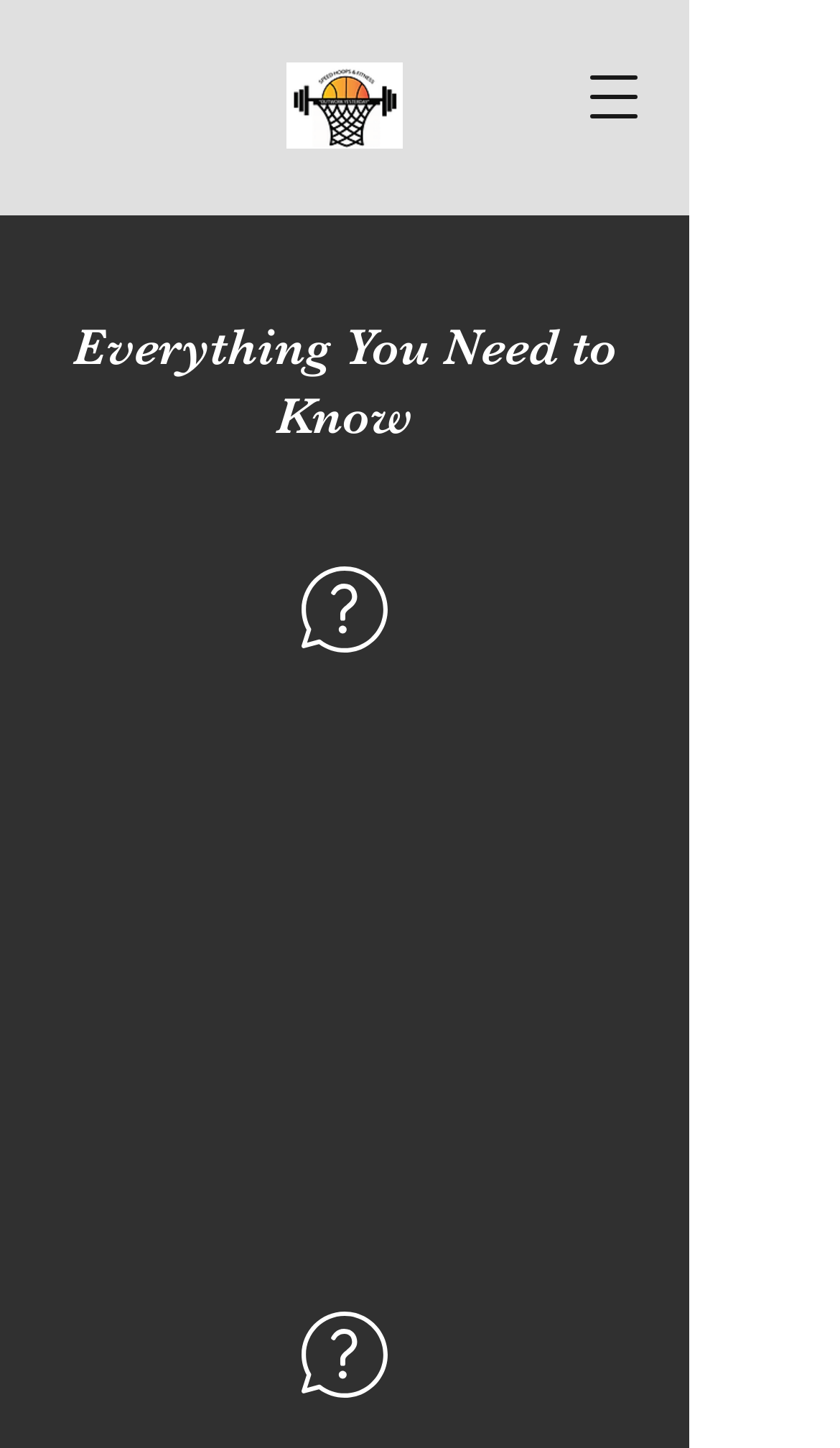How many headings are there on the page?
Please answer the question as detailed as possible based on the image.

I found two headings on the page, one with the text 'Everything You Need to Know' and another with the text 'Where is Training'. These are the only two headings on the page.